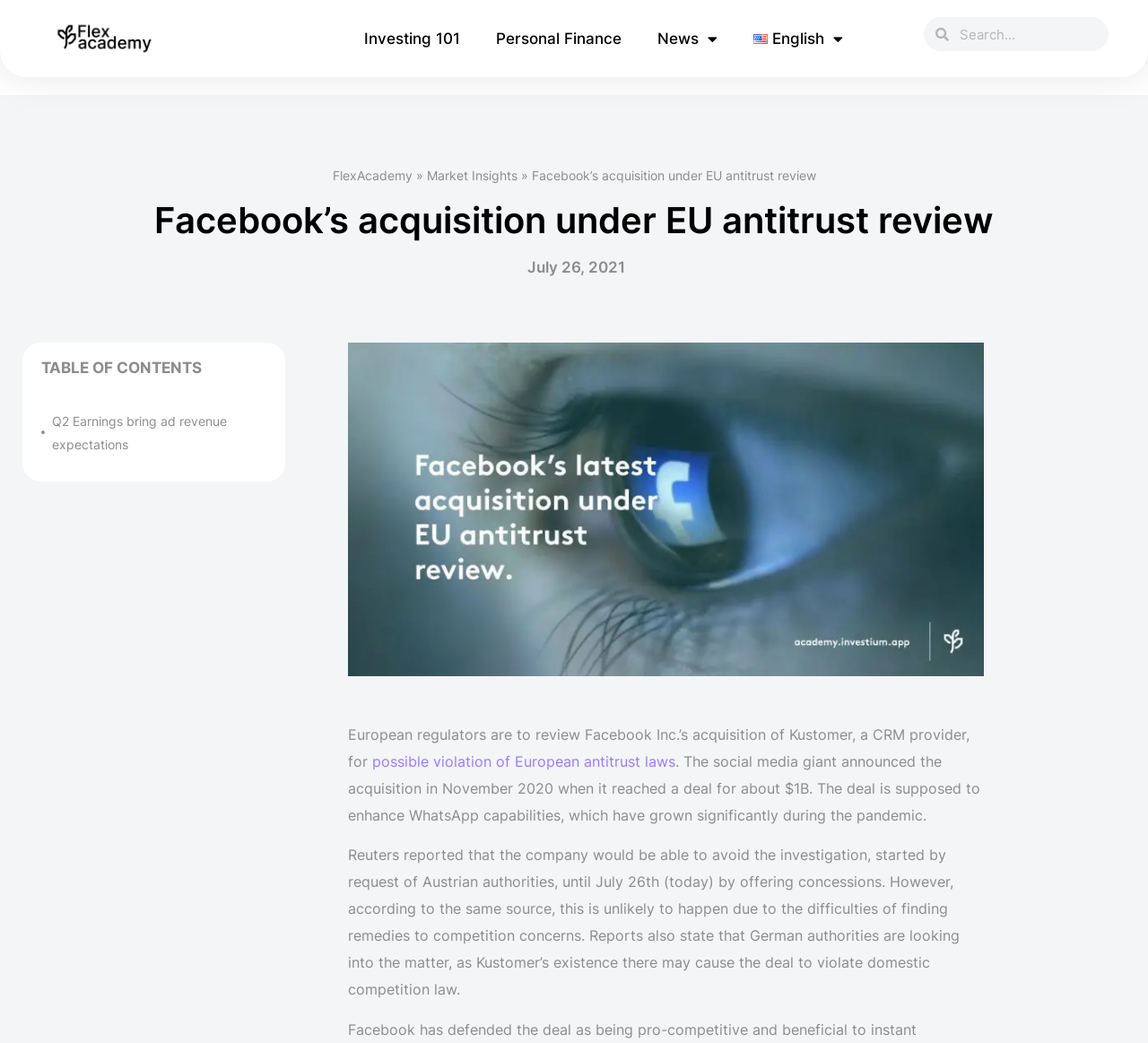When did Facebook announce the acquisition?
Utilize the image to construct a detailed and well-explained answer.

According to the webpage, Facebook announced the acquisition of Kustomer in November 2020, when it reached a deal for about $1B.